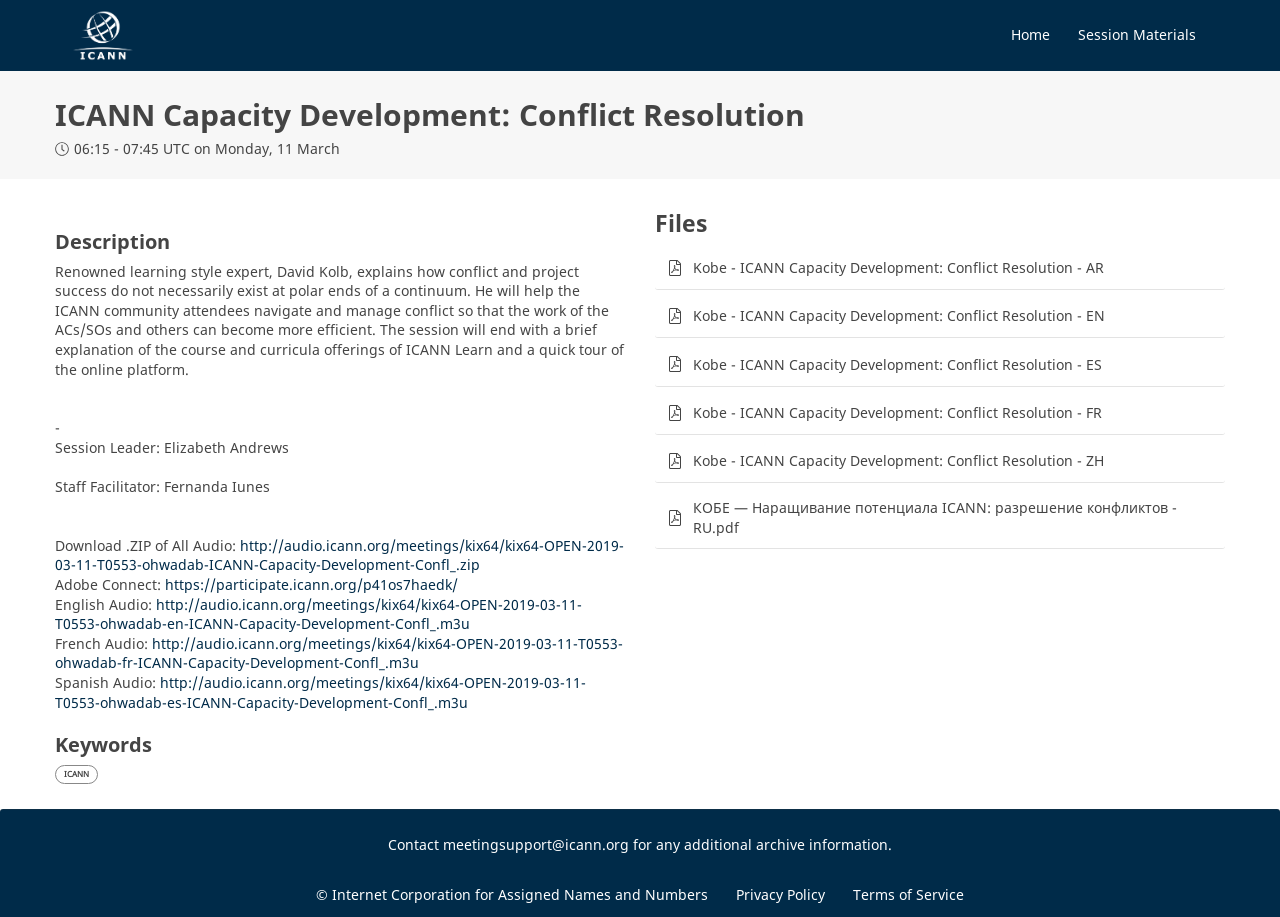What is the session title?
Using the visual information, respond with a single word or phrase.

ICANN Capacity Development: Conflict Resolution